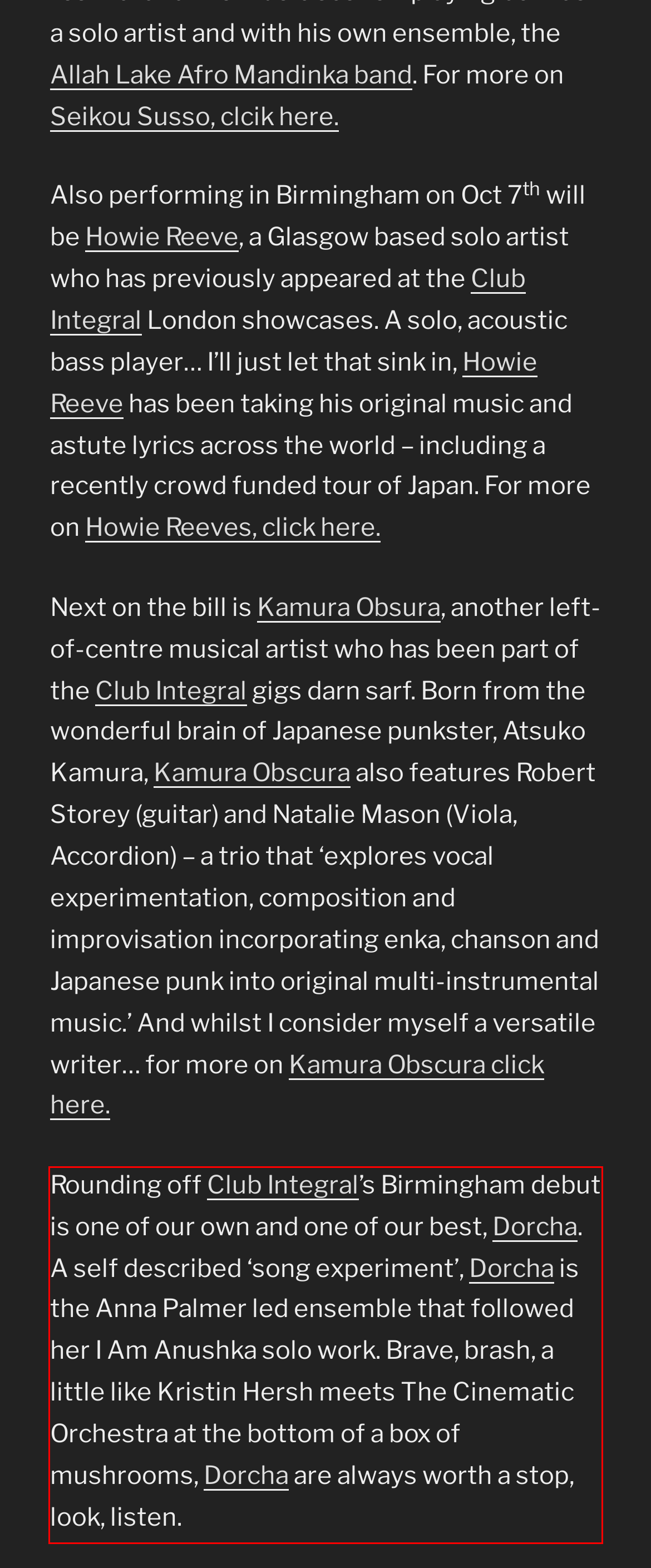Please identify and extract the text from the UI element that is surrounded by a red bounding box in the provided webpage screenshot.

Rounding off Club Integral’s Birmingham debut is one of our own and one of our best, Dorcha. A self described ‘song experiment’, Dorcha is the Anna Palmer led ensemble that followed her I Am Anushka solo work. Brave, brash, a little like Kristin Hersh meets The Cinematic Orchestra at the bottom of a box of mushrooms, Dorcha are always worth a stop, look, listen.